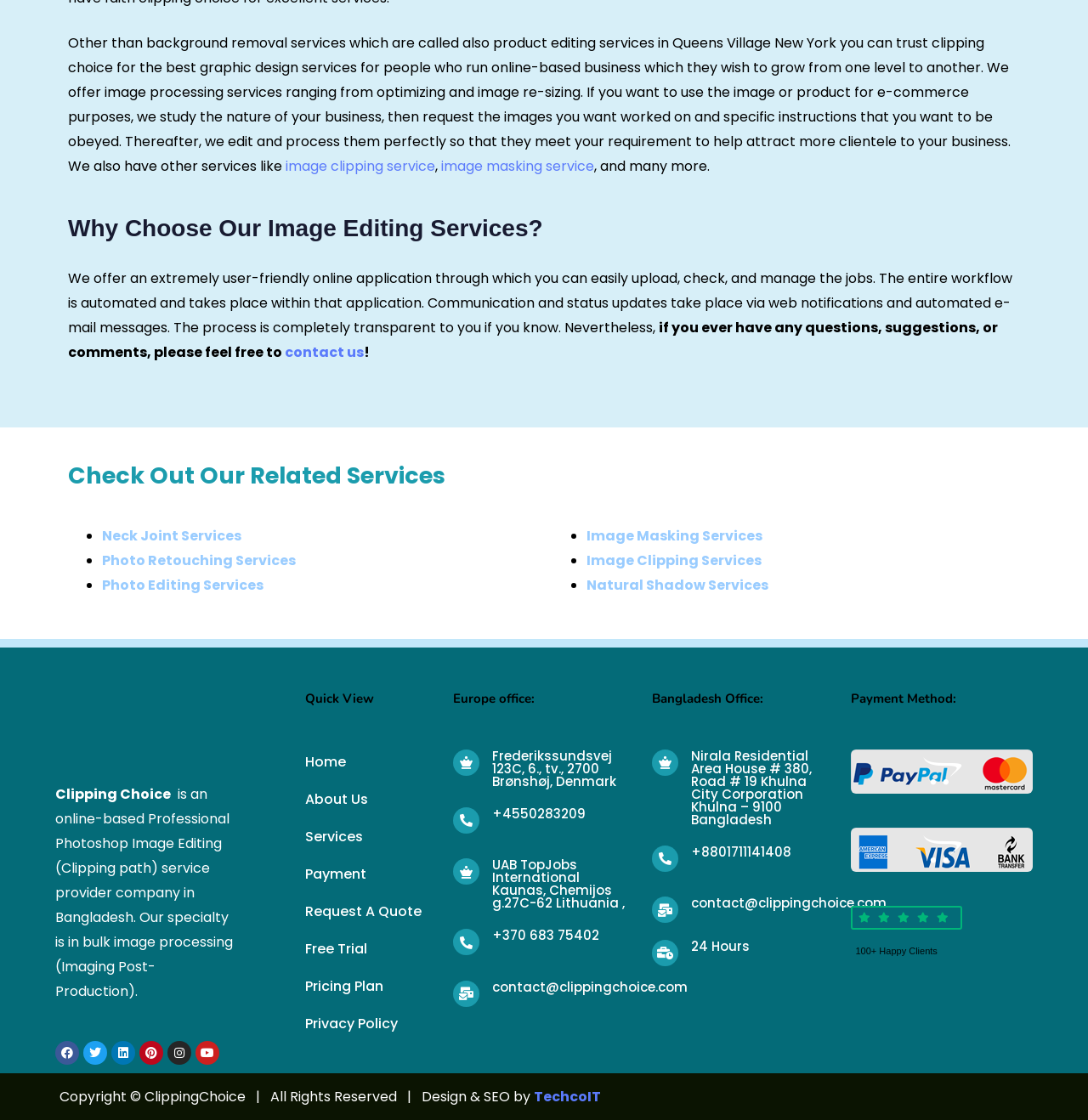Can you find the bounding box coordinates for the UI element given this description: "Pricing Plan"? Provide the coordinates as four float numbers between 0 and 1: [left, top, right, bottom].

[0.28, 0.869, 0.401, 0.891]